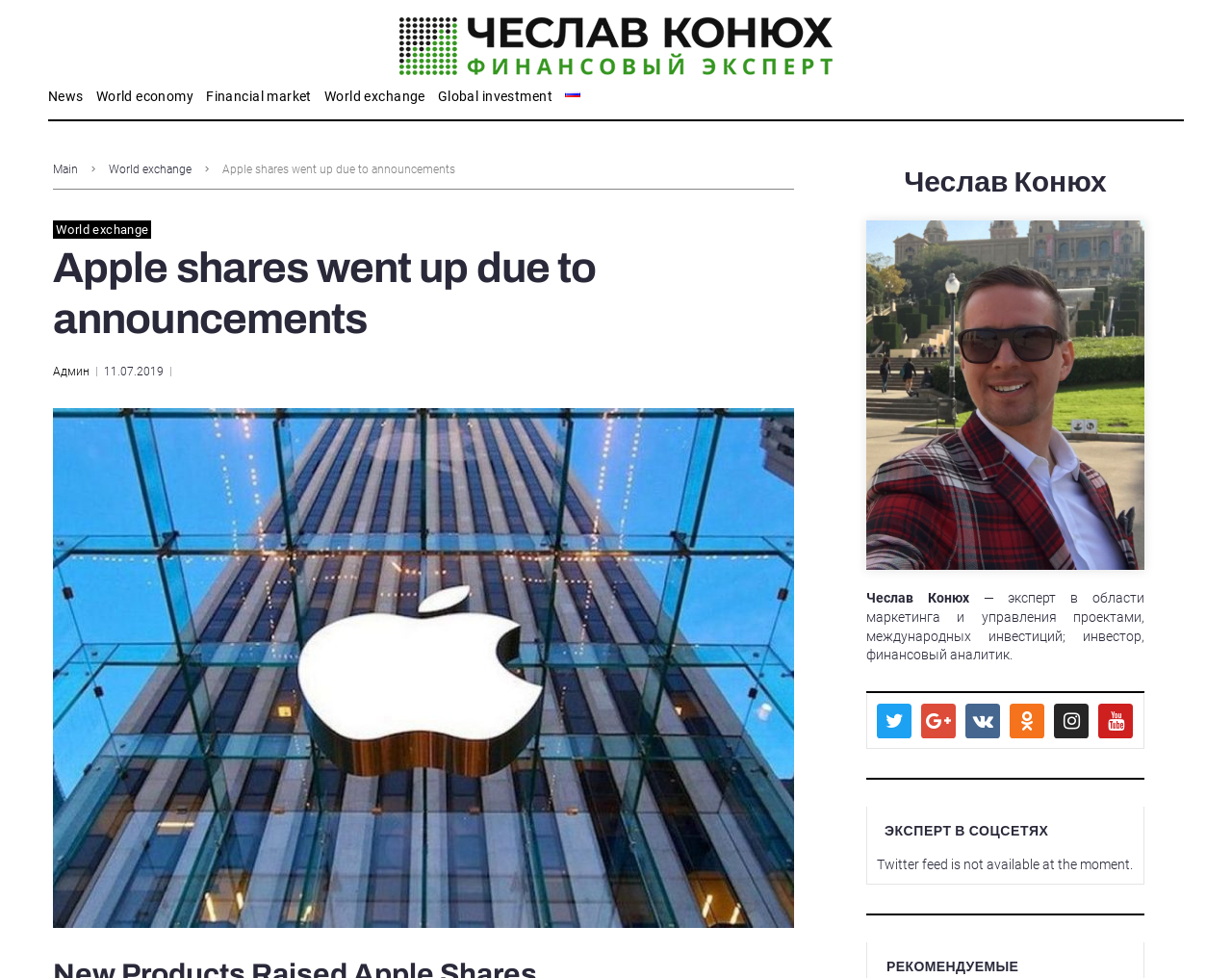Locate the bounding box coordinates of the item that should be clicked to fulfill the instruction: "Click on the link to view news".

[0.039, 0.089, 0.068, 0.109]